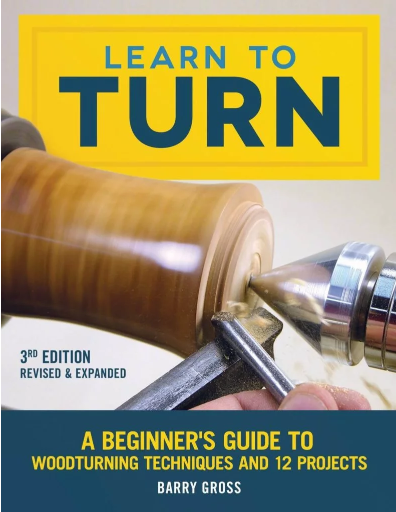What is depicted in the image on the book cover?
Please provide a detailed and comprehensive answer to the question.

The cover features an engaging image of a lathe in action, demonstrating the crafting process, which adds to the book's appeal and invites prospective woodturners to explore the art form.